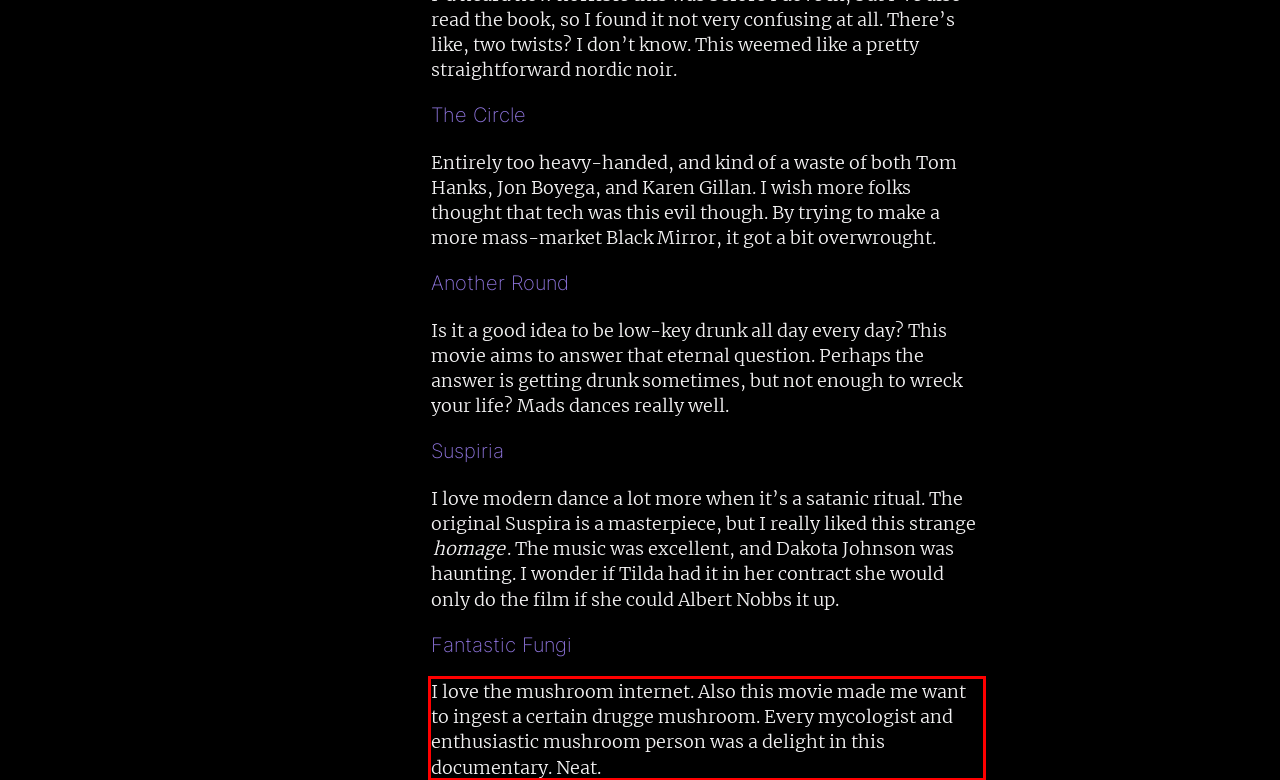You have a screenshot of a webpage with a UI element highlighted by a red bounding box. Use OCR to obtain the text within this highlighted area.

I love the mushroom internet. Also this movie made me want to ingest a certain drugge mushroom. Every mycologist and enthusiastic mushroom person was a delight in this documentary. Neat.